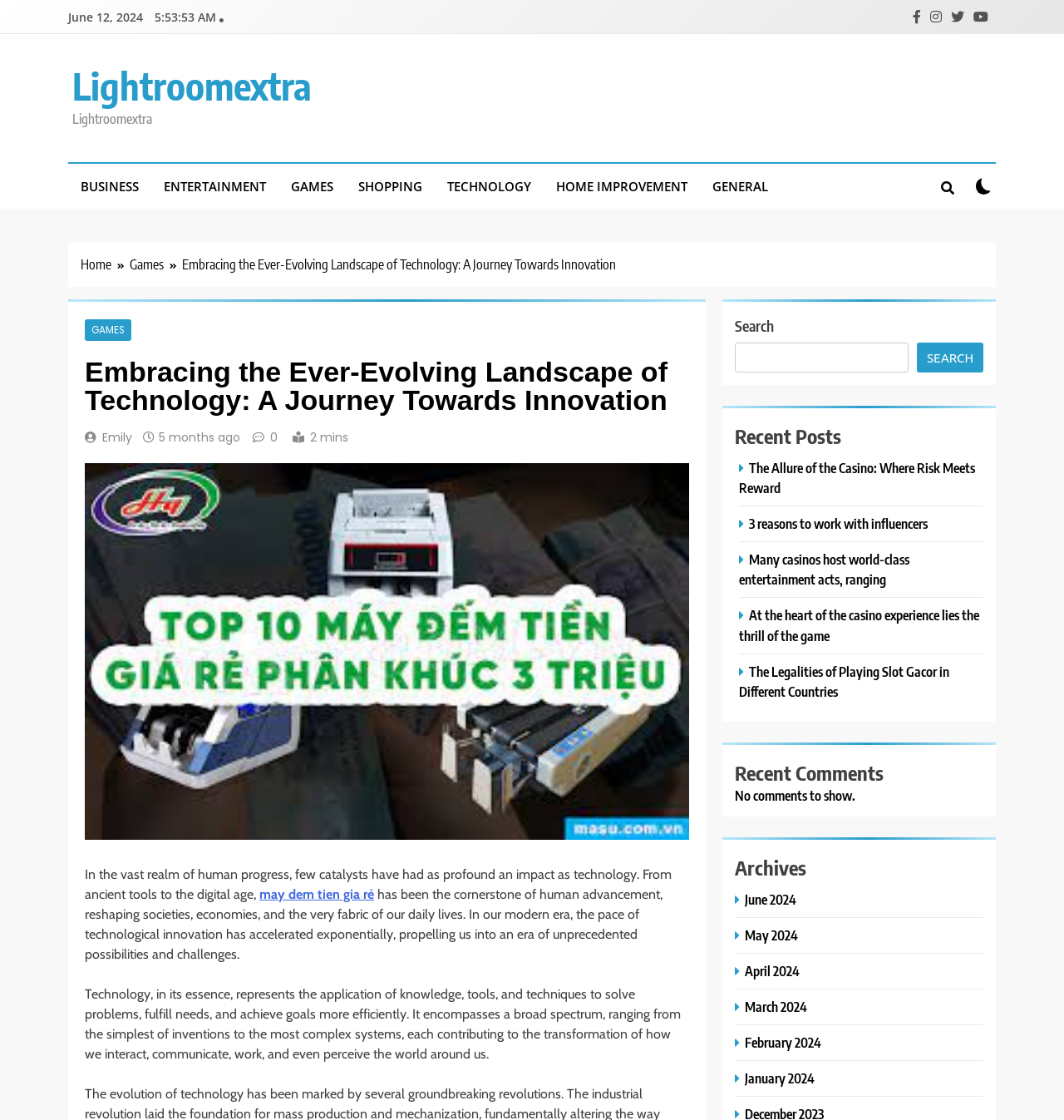Extract the heading text from the webpage.

Embracing the Ever-Evolving Landscape of Technology: A Journey Towards Innovation